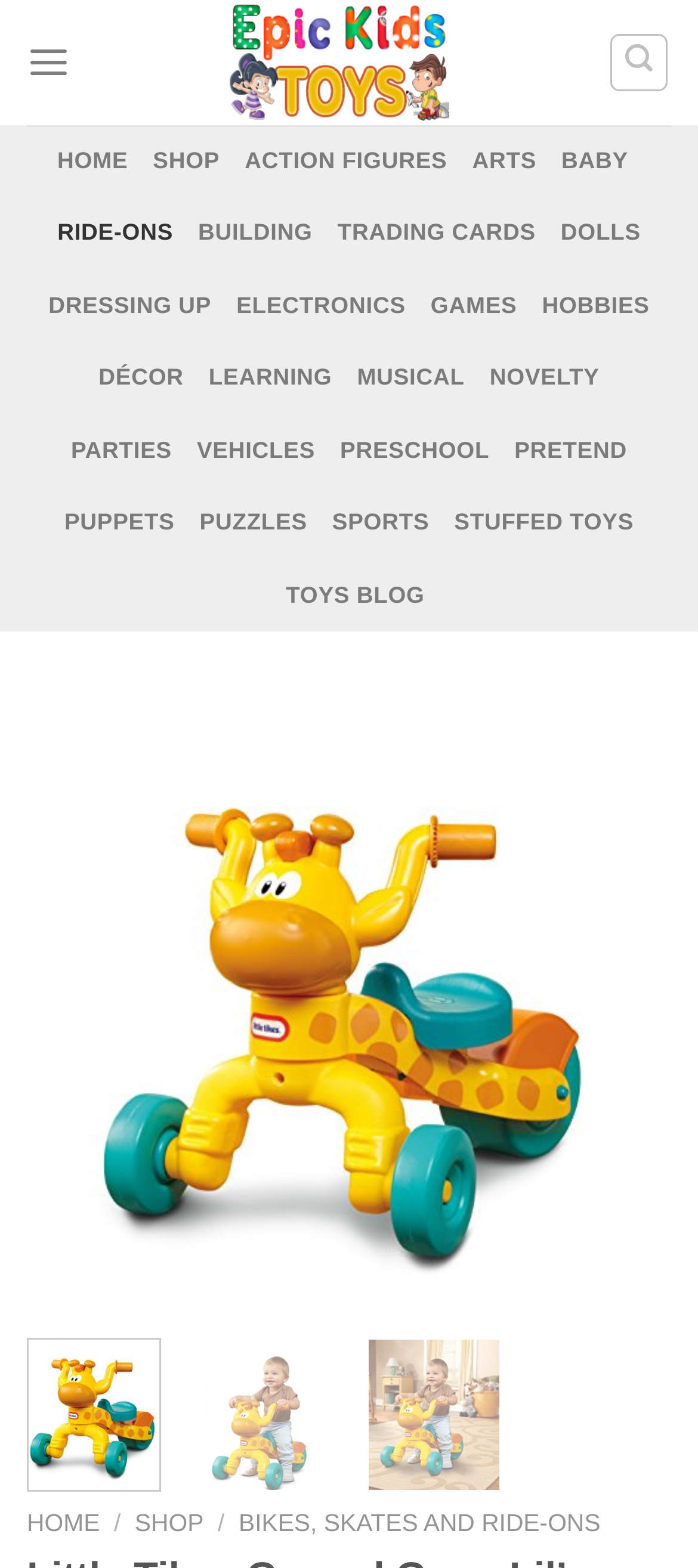Find the bounding box coordinates of the area that needs to be clicked in order to achieve the following instruction: "Click on the 'BIKES, SKATES AND RIDE-ONS' link". The coordinates should be specified as four float numbers between 0 and 1, i.e., [left, top, right, bottom].

[0.342, 0.963, 0.86, 0.98]